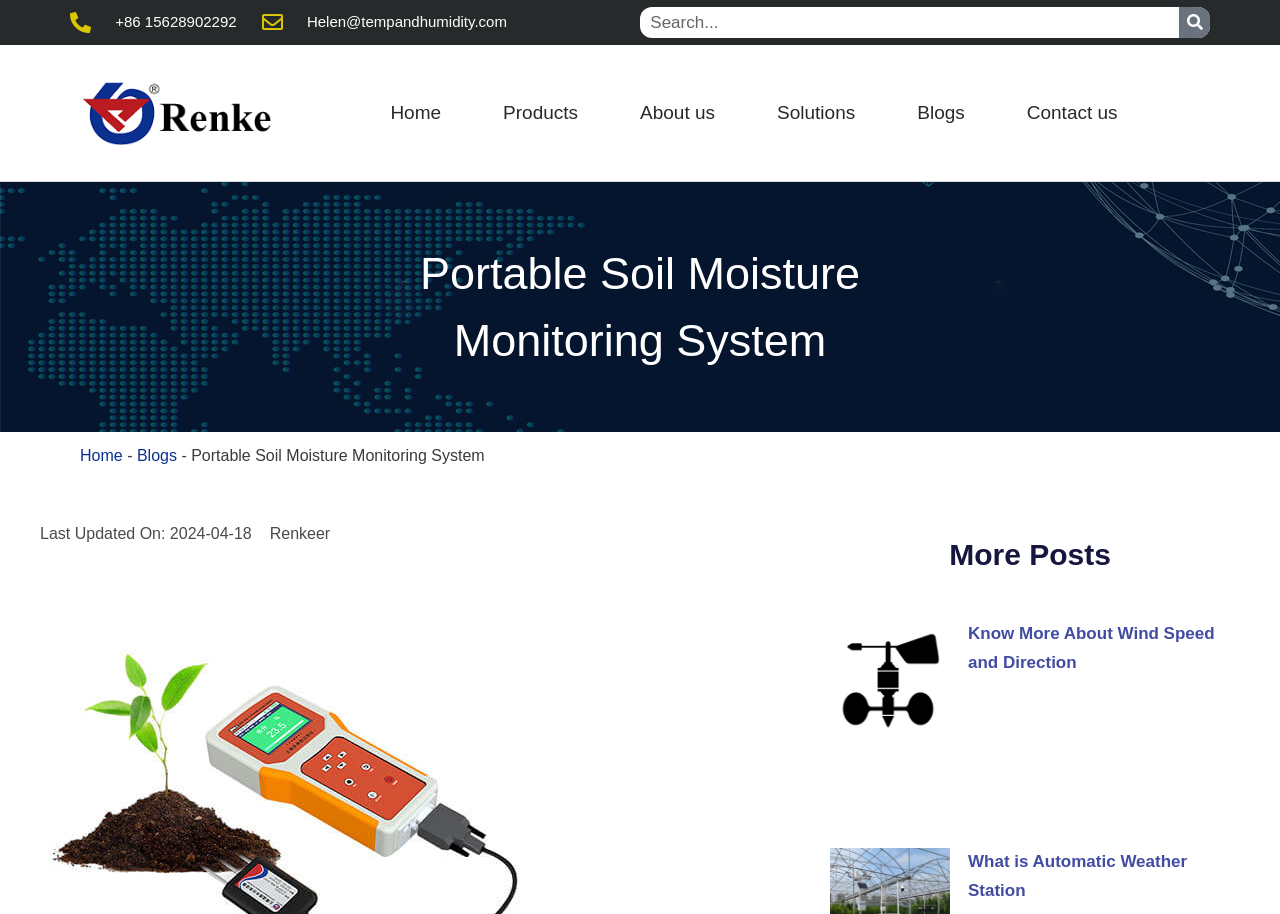What is the name of the company?
Examine the image and provide an in-depth answer to the question.

I found the company name 'Renkeer' on the webpage, located in a static text element with bounding box coordinates [0.211, 0.574, 0.258, 0.593].